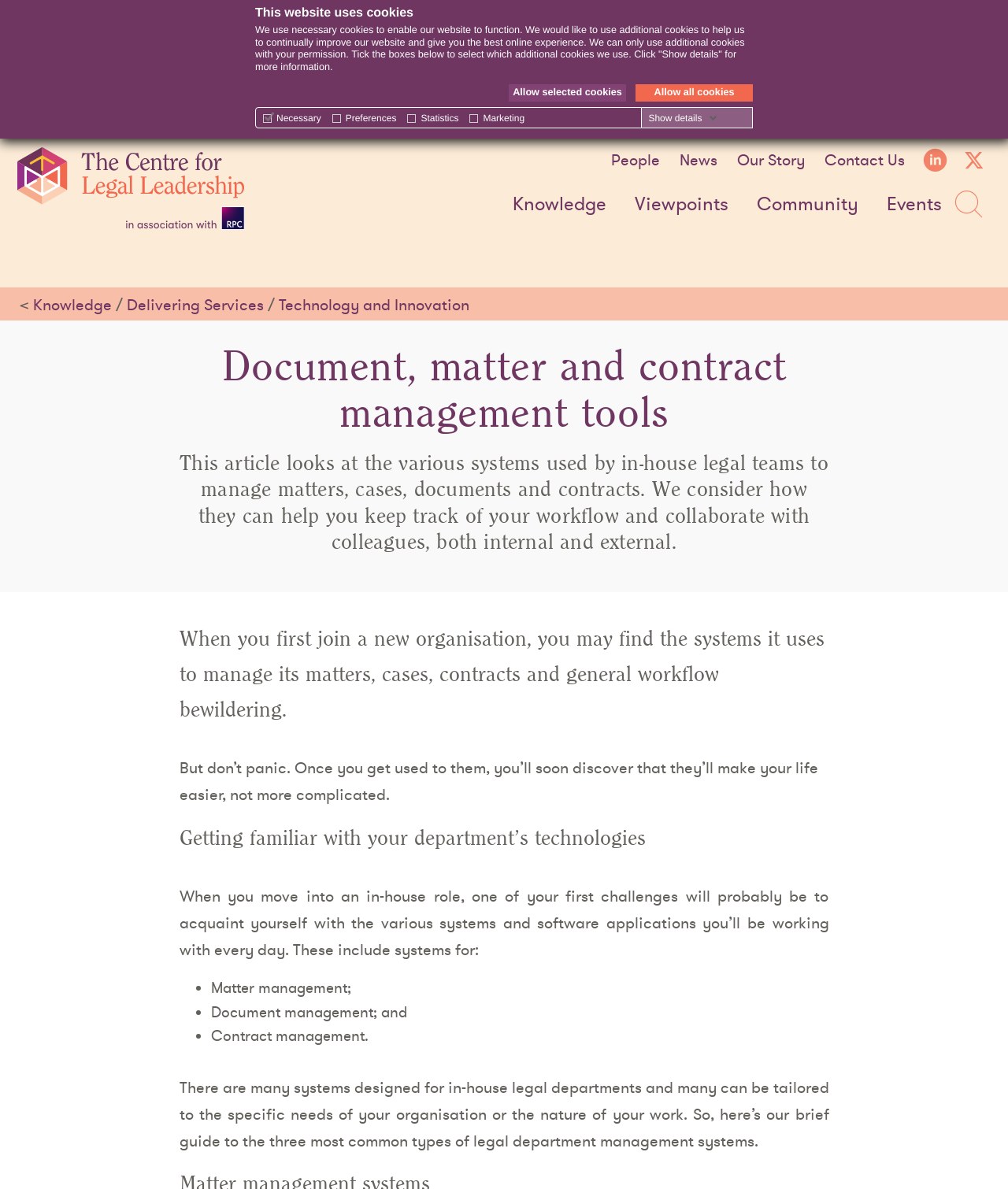Locate the primary heading on the webpage and return its text.

Document, matter and contract management tools